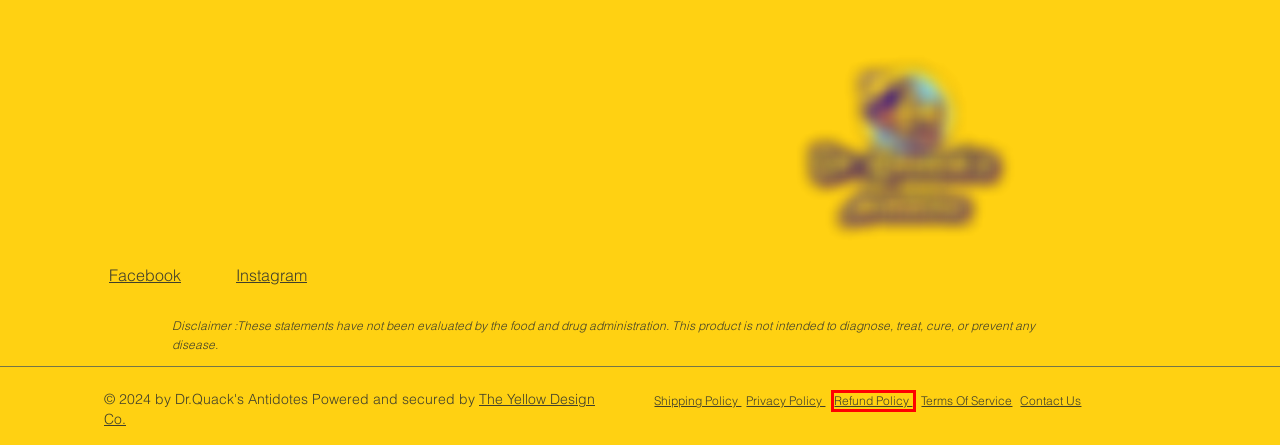You are given a screenshot of a webpage with a red rectangle bounding box around an element. Choose the best webpage description that matches the page after clicking the element in the bounding box. Here are the candidates:
A. Terms Of Service | Drquacksantidotes
B. Oral Health | Drquacksantidotes
C. Shipping Policy | Drquacksantidotes
D. Sale | Drquacksantidotes
E. Body | Drquacksantidotes
F. Face | Drquacksantidotes
G. Refund Policy | Drquacksantidotes
H. Blog | Drquacksantidotes

G